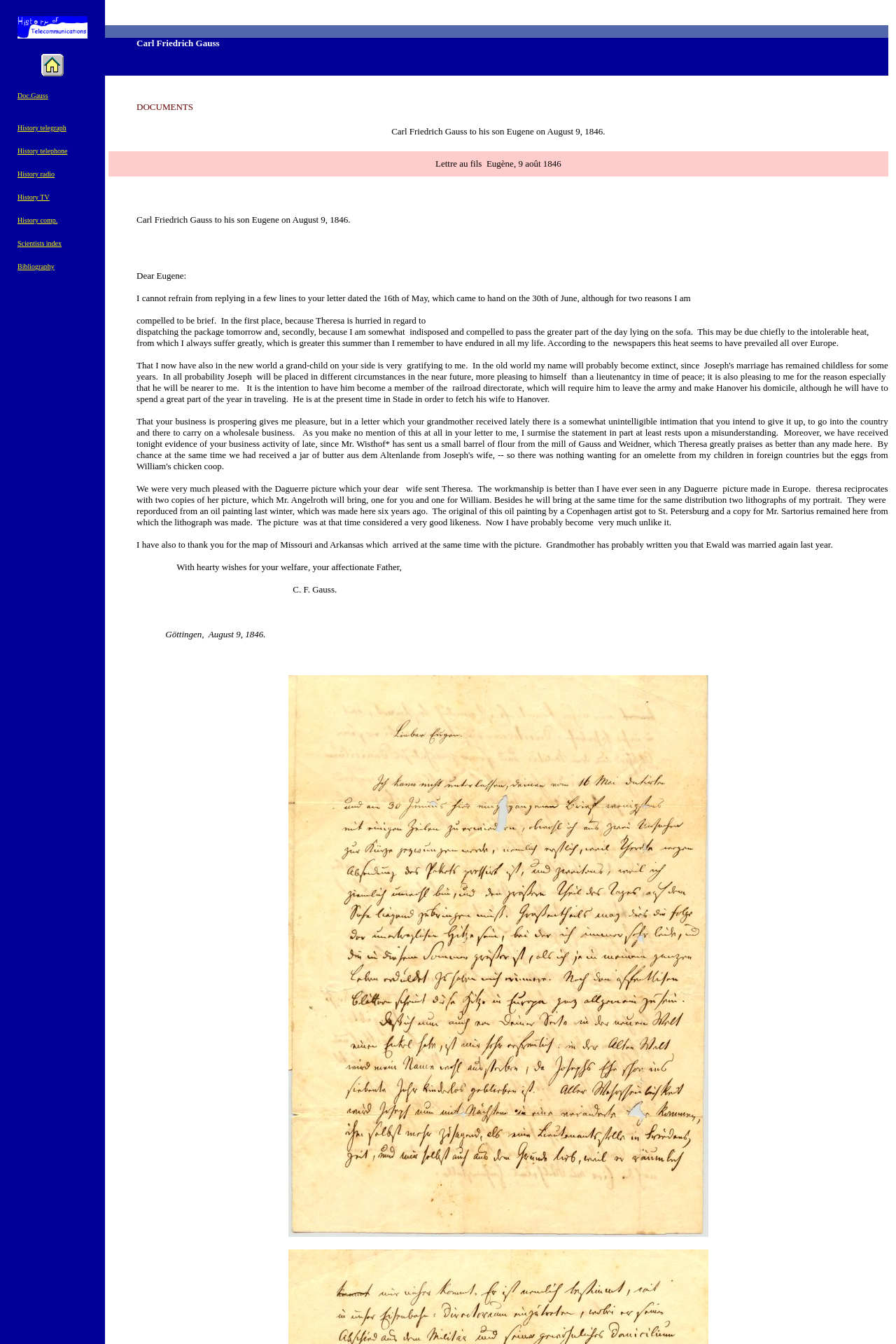Kindly determine the bounding box coordinates of the area that needs to be clicked to fulfill this instruction: "Click on the link 'Bibliography'".

[0.02, 0.195, 0.061, 0.201]